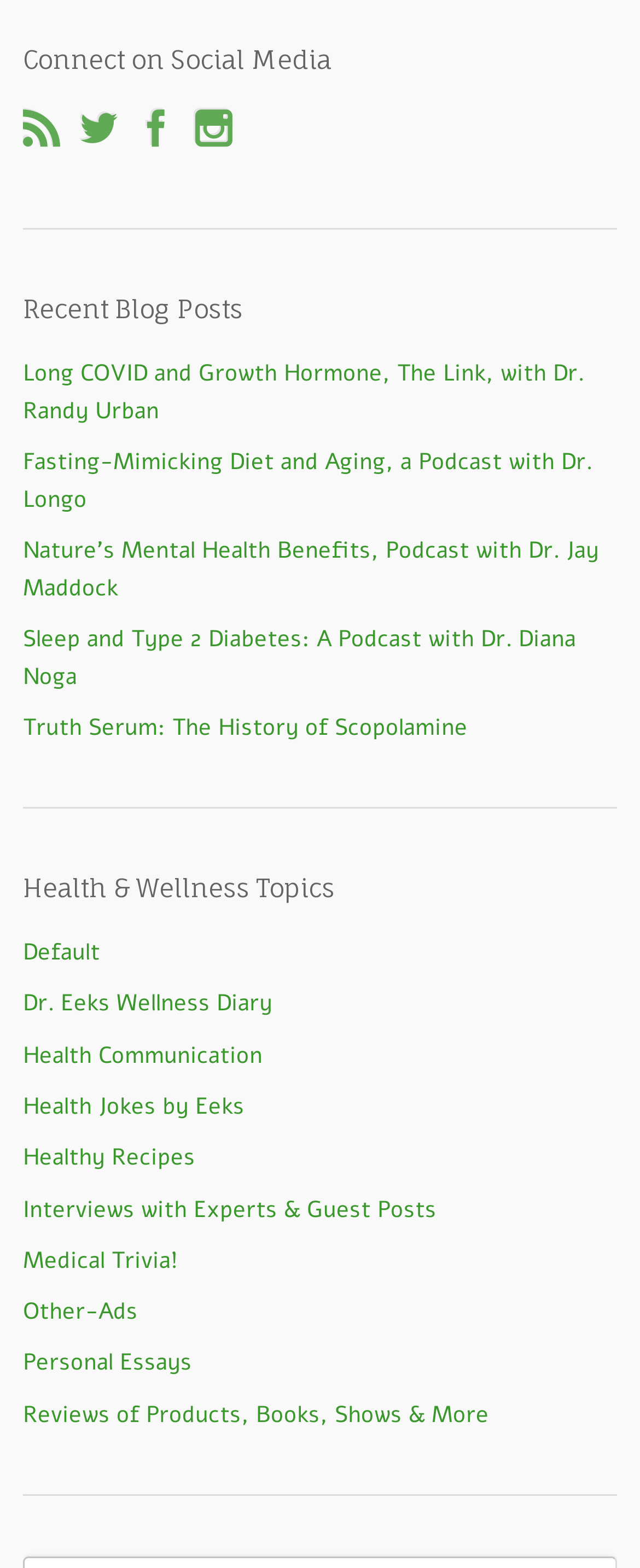Please identify the bounding box coordinates for the region that you need to click to follow this instruction: "View latest news".

None